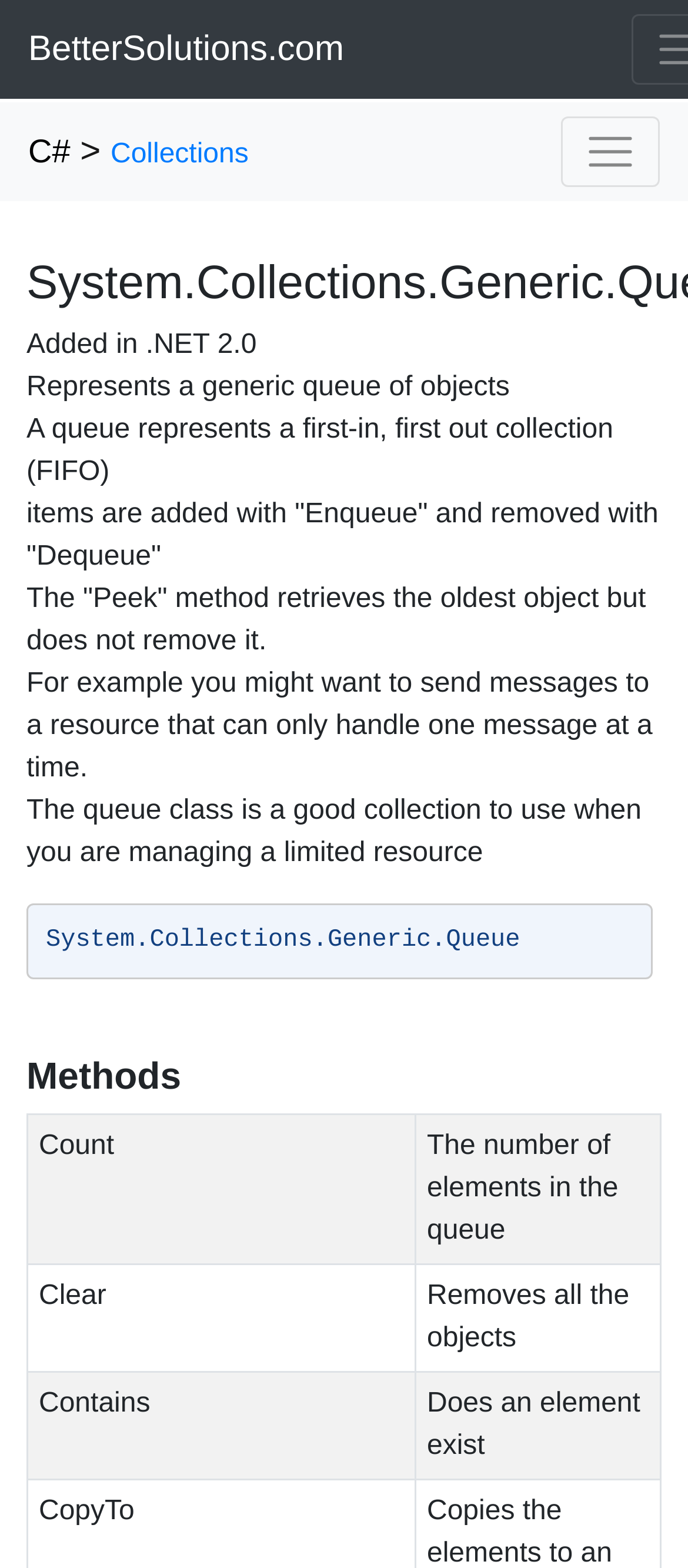Answer the question below in one word or phrase:
What is the name of the website?

BetterSolutions.com